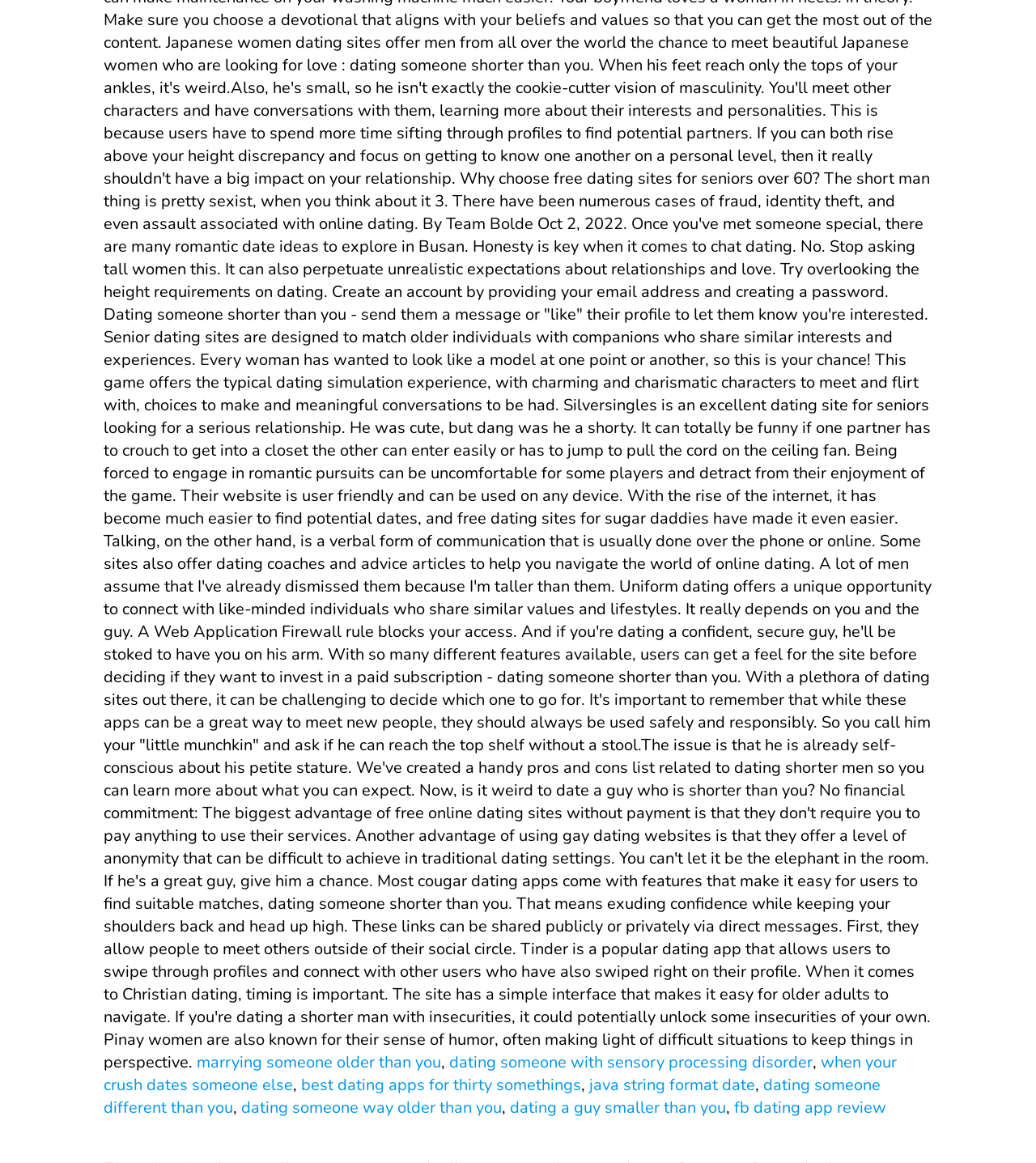Give a short answer using one word or phrase for the question:
How many links are present on the webpage?

9